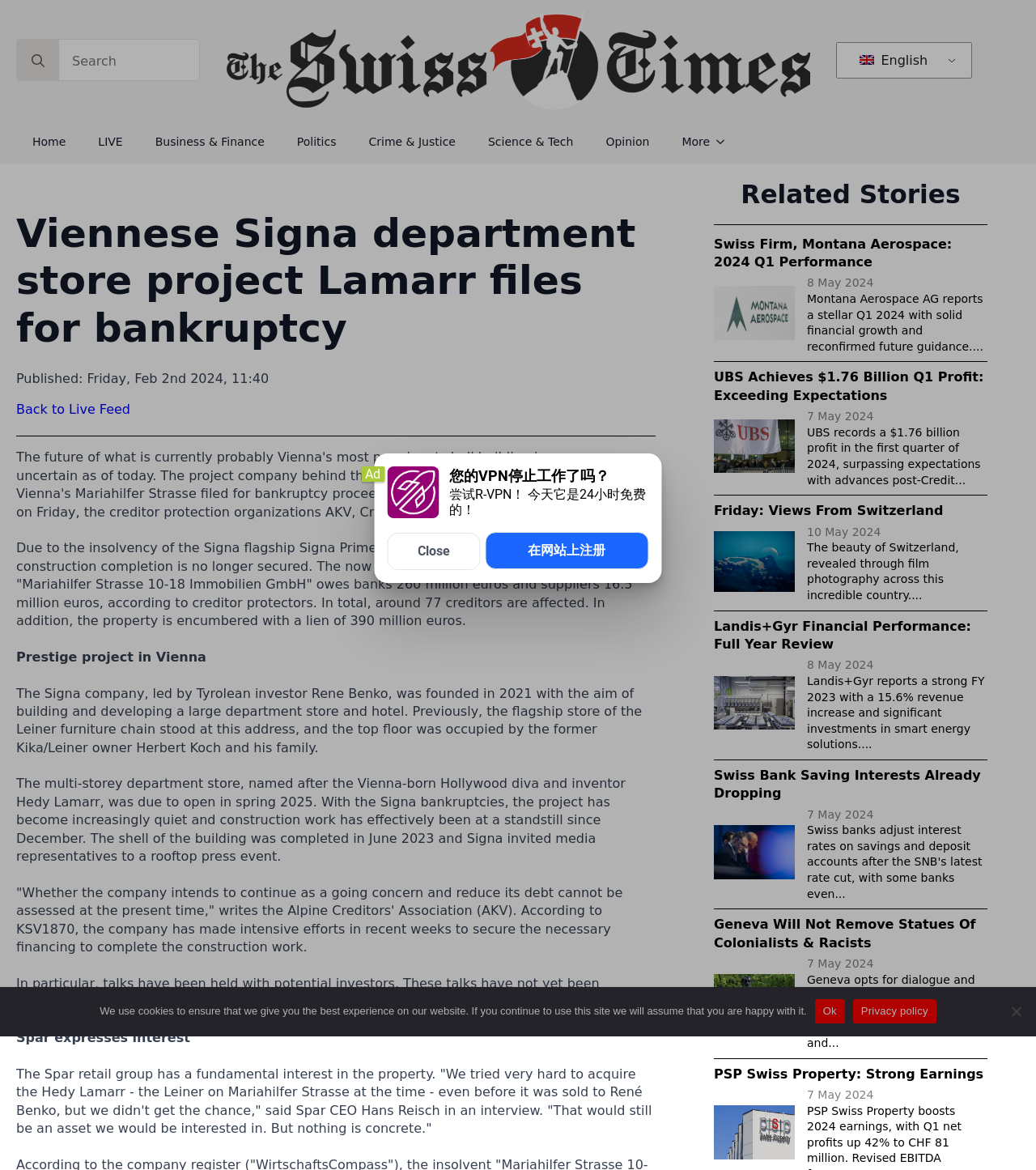Could you find the bounding box coordinates of the clickable area to complete this instruction: "Subscribe to the newsletter"?

None